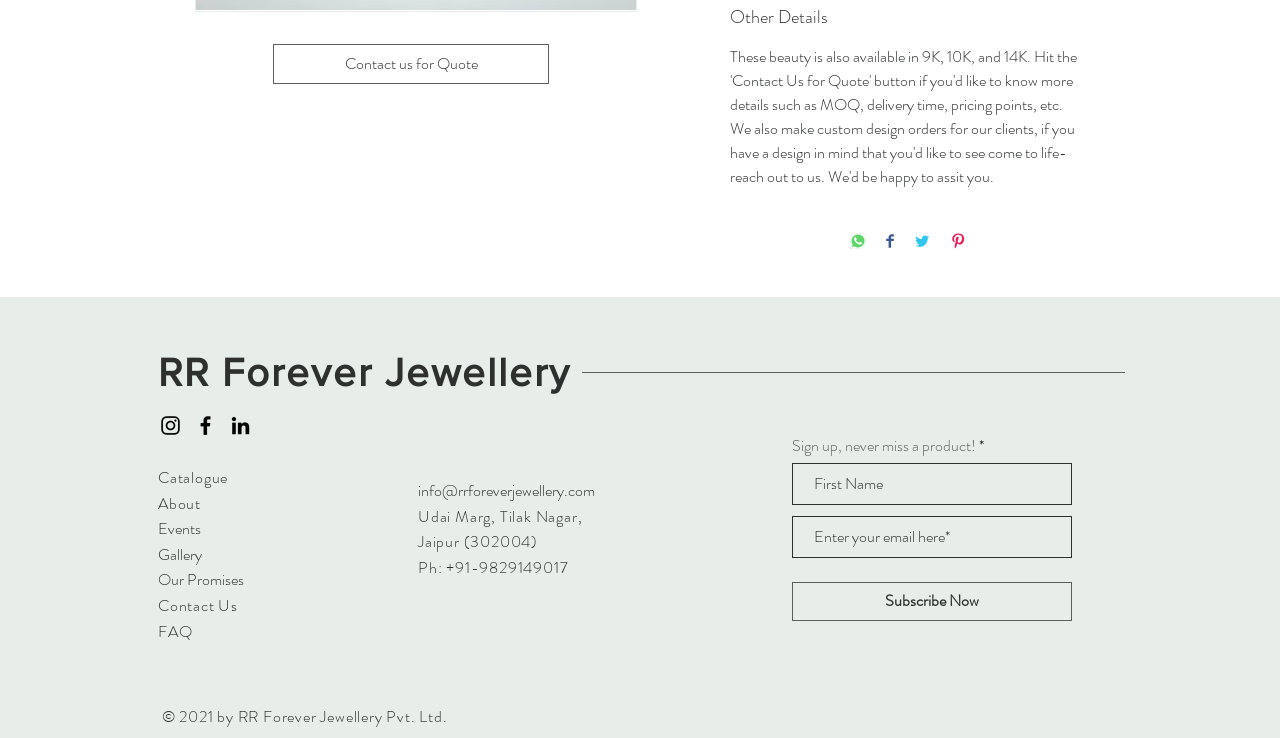Provide the bounding box coordinates of the HTML element this sentence describes: "Contact Us".

[0.123, 0.805, 0.186, 0.836]